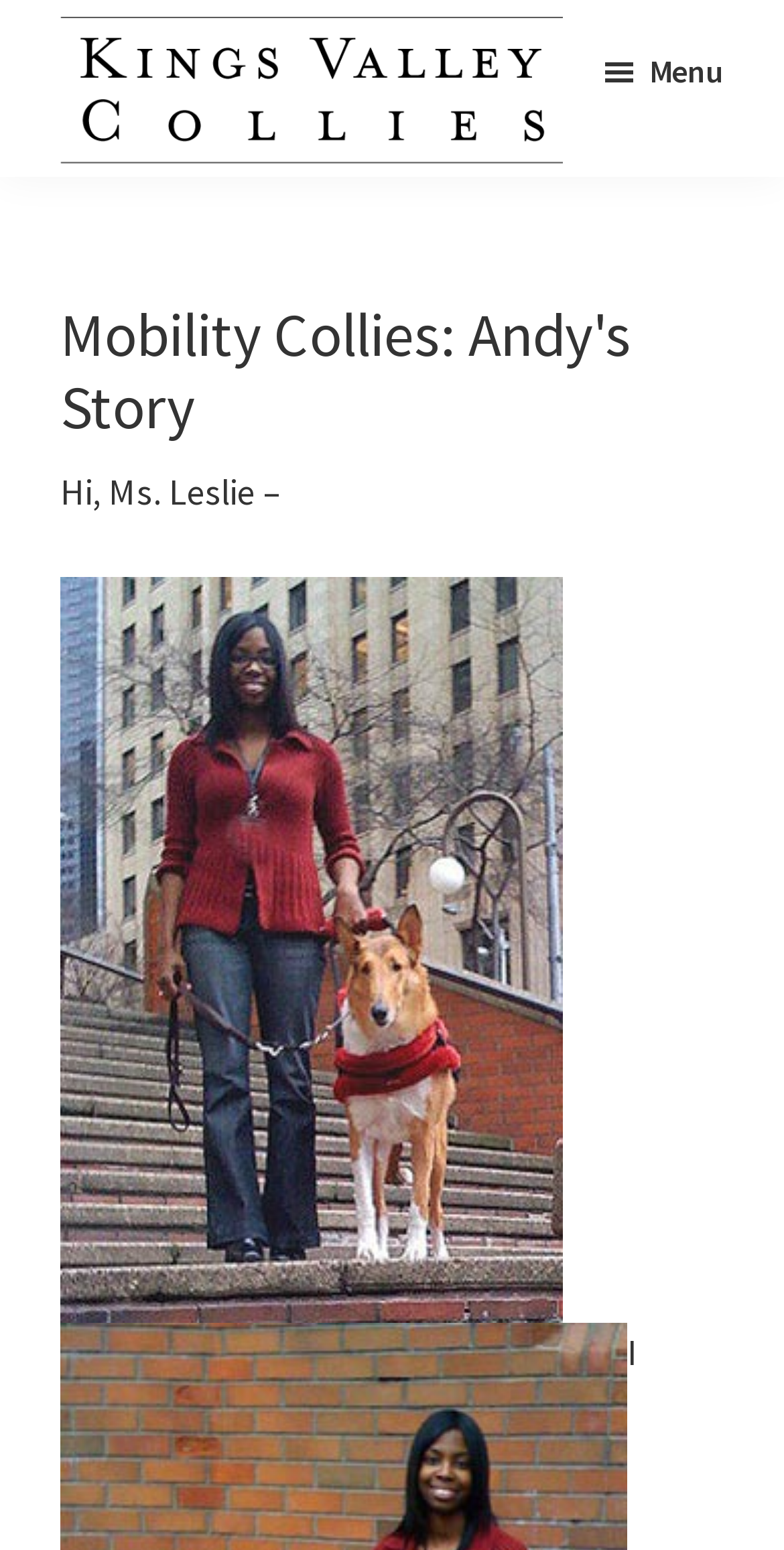Where is Kings Valley Collies located?
Answer the question with as much detail as possible.

I found the answer by looking at the image description with the text 'Collie Andy is trained by Kings Valley Collies in Corvallis, Oregon...', which mentions the location of Kings Valley Collies.